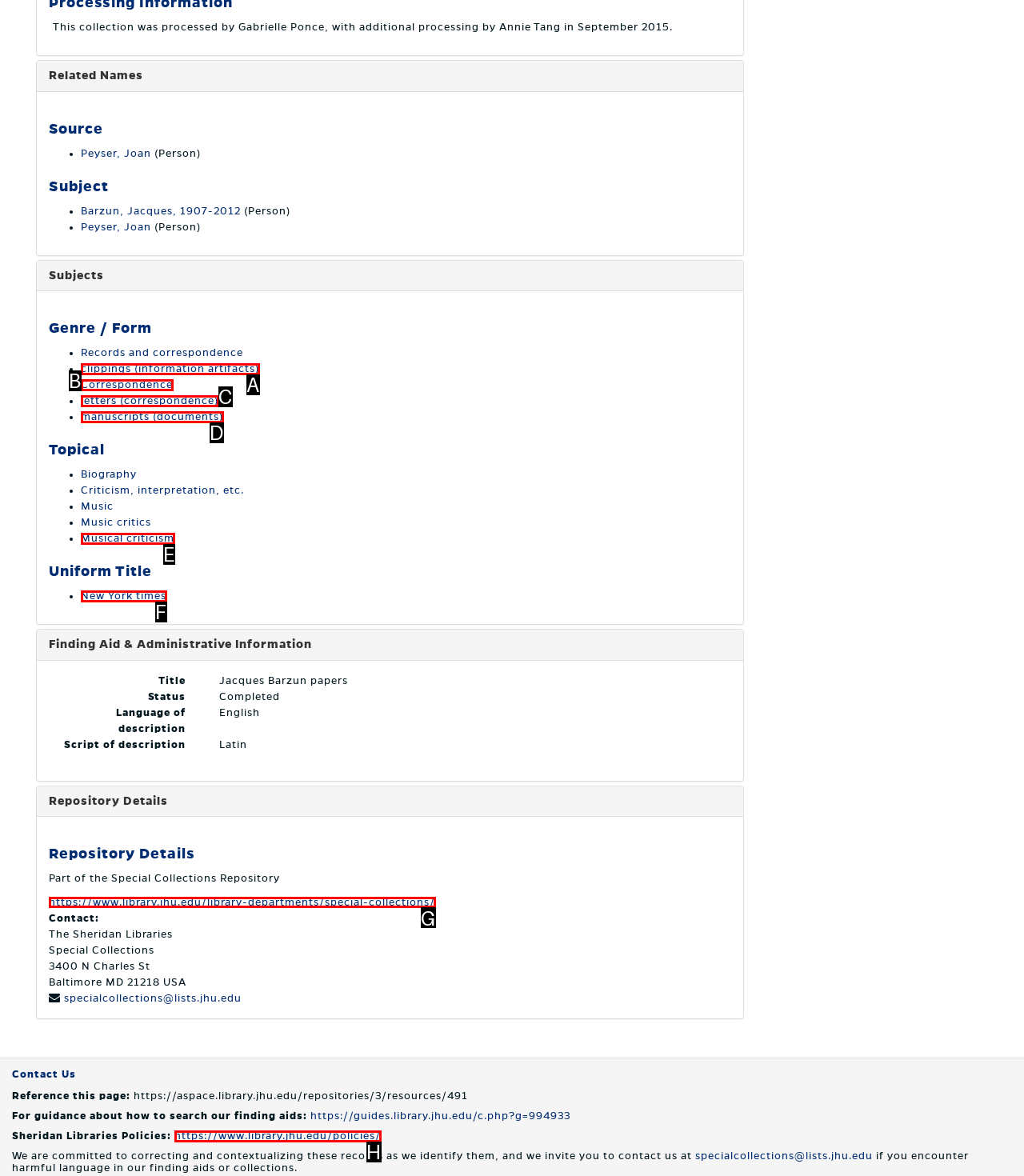Tell me which one HTML element I should click to complete the following task: Visit the repository's website Answer with the option's letter from the given choices directly.

G